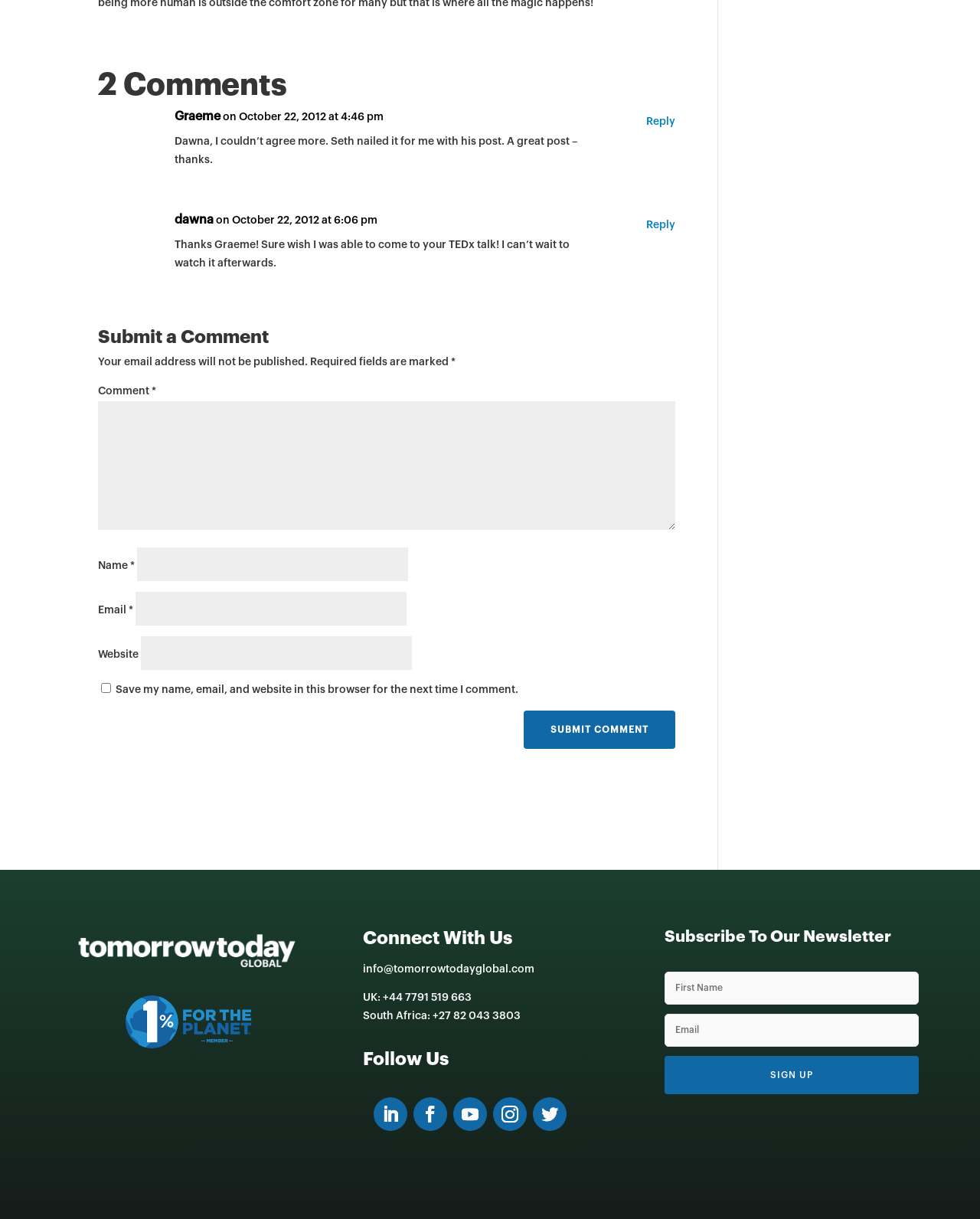Indicate the bounding box coordinates of the clickable region to achieve the following instruction: "Enter your name."

[0.14, 0.449, 0.417, 0.477]